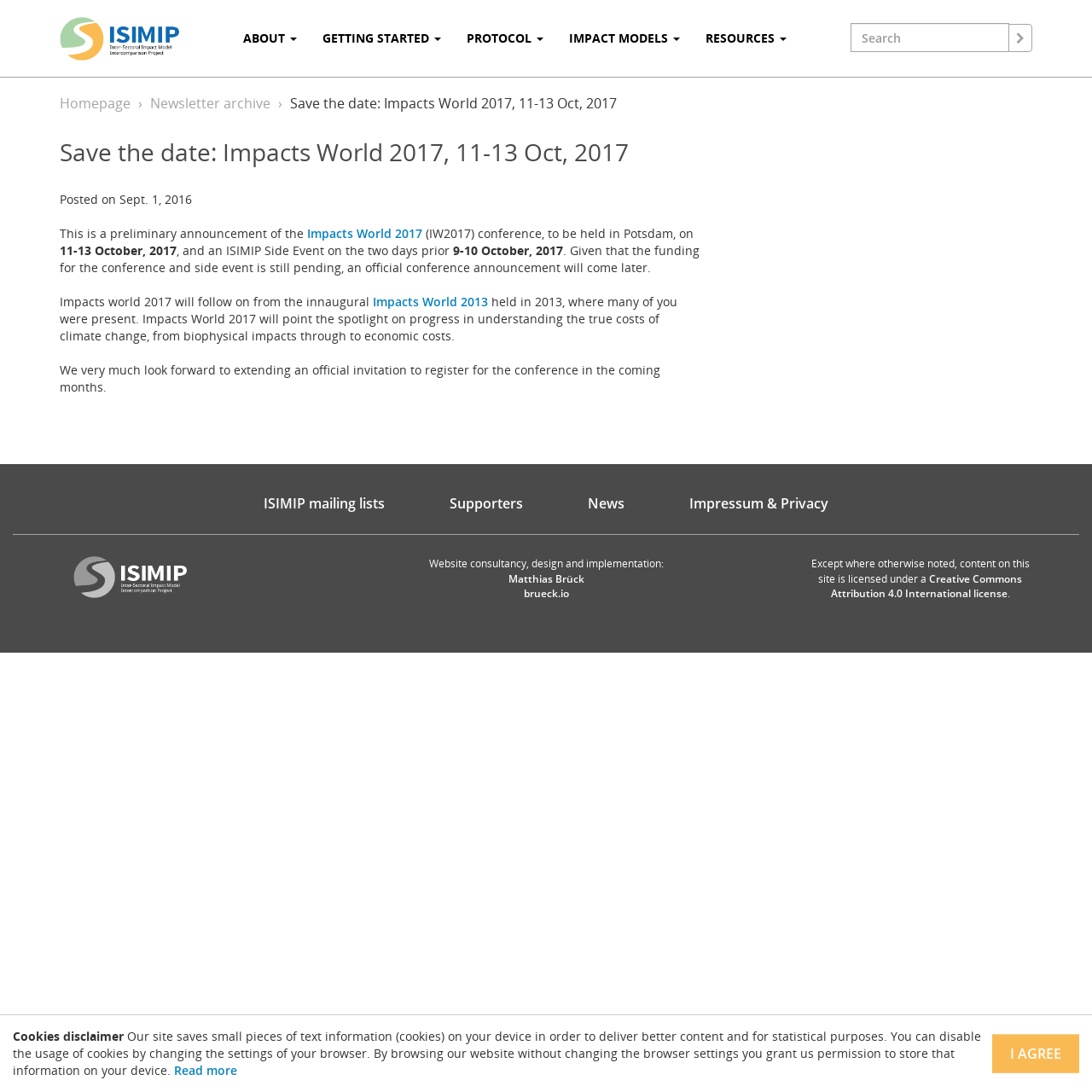Pinpoint the bounding box coordinates of the clickable area necessary to execute the following instruction: "Click the ABOUT button". The coordinates should be given as four float numbers between 0 and 1, namely [left, top, right, bottom].

[0.211, 0.0, 0.284, 0.07]